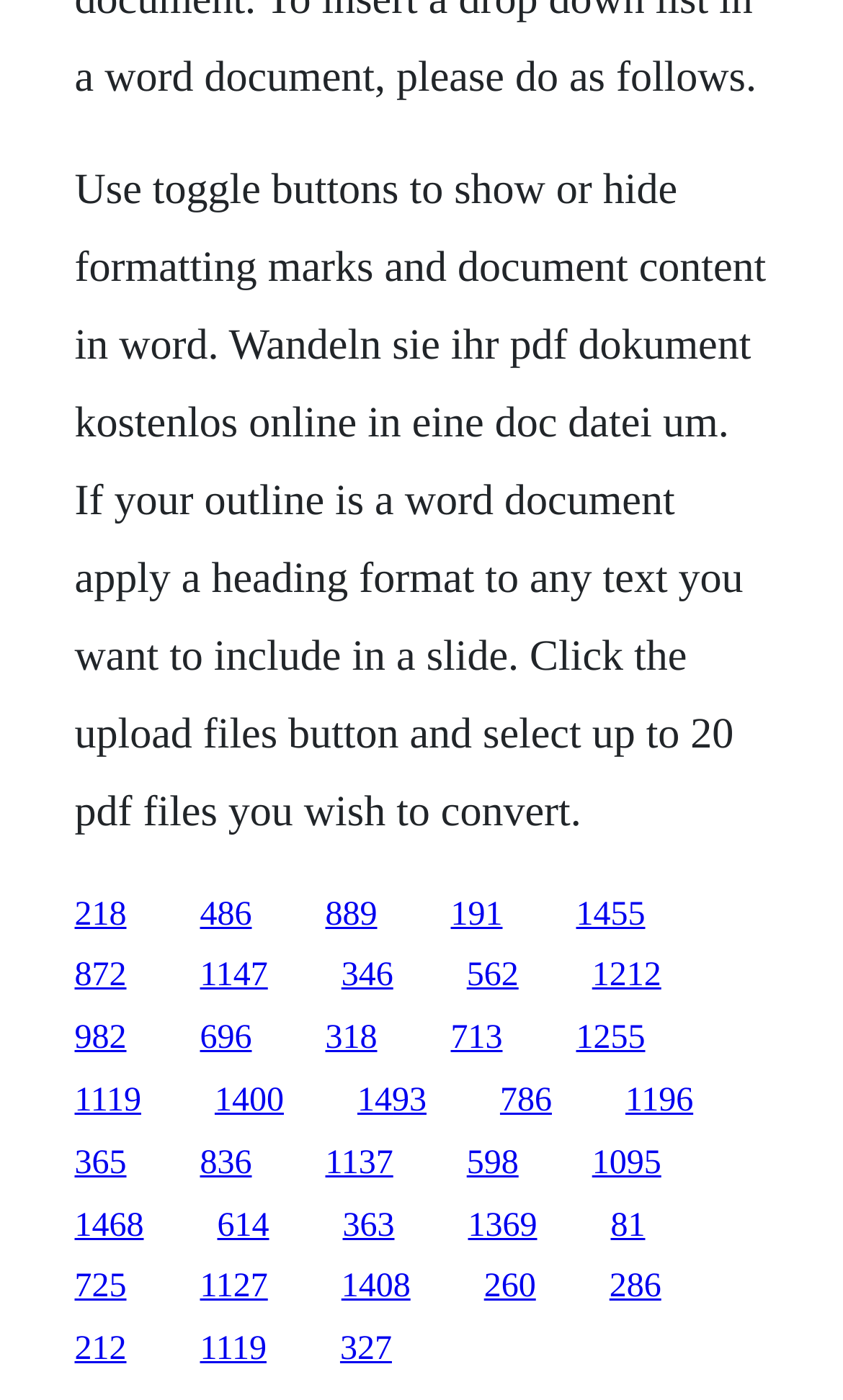Find the bounding box coordinates of the element you need to click on to perform this action: 'Discover how to convert up to 20 PDF files'. The coordinates should be represented by four float values between 0 and 1, in the format [left, top, right, bottom].

[0.683, 0.64, 0.765, 0.666]